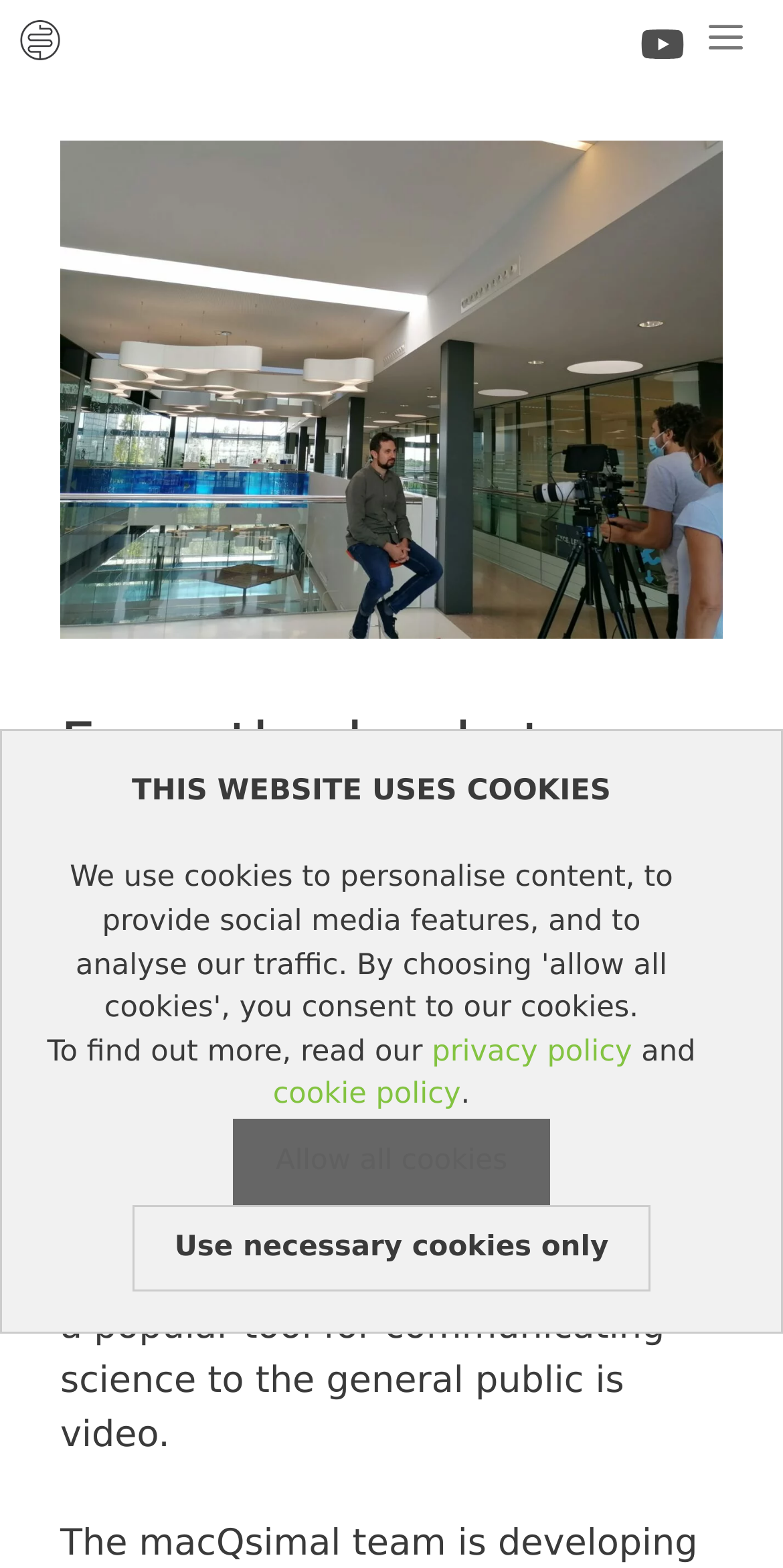What is the date of the video production?
Could you please answer the question thoroughly and with as much detail as possible?

I found the answer by looking at the time element on the webpage, which is located below the heading 'From the backstage of macQsimal video production'. The time element contains the text 'October 13, 2021', which indicates the date of the video production.